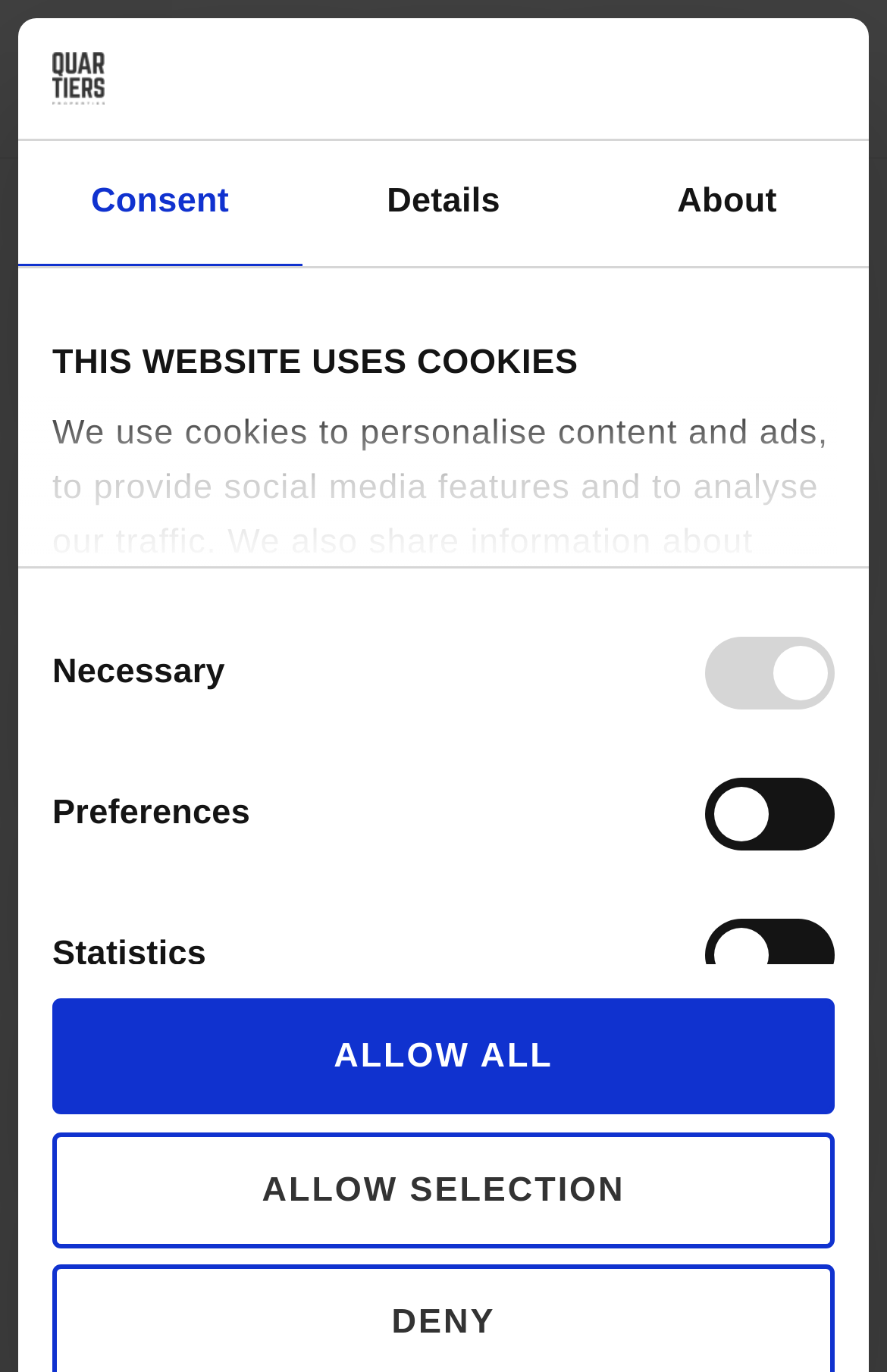Use a single word or phrase to answer the question: 
How many tabs are there in the tablist?

3